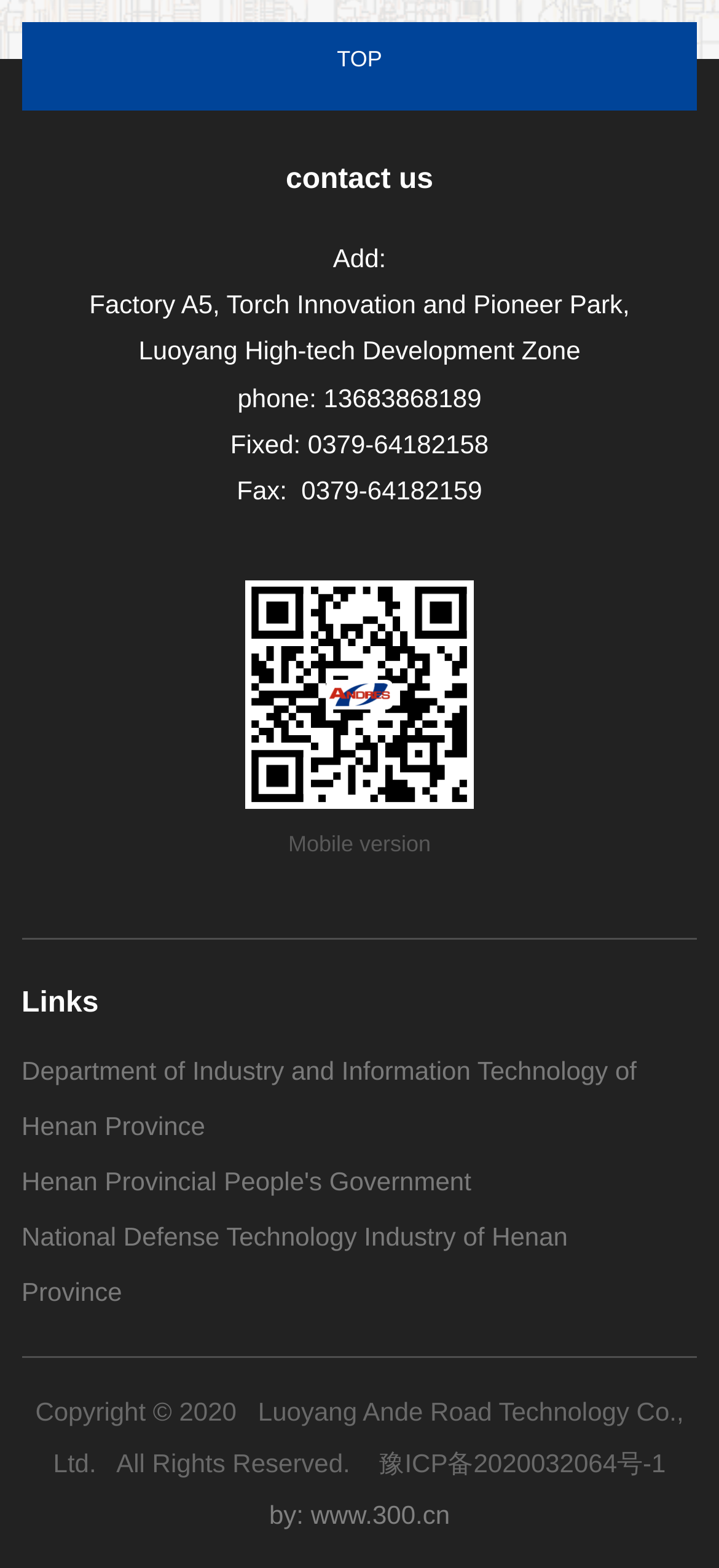Locate the bounding box coordinates of the clickable element to fulfill the following instruction: "call 13683868189". Provide the coordinates as four float numbers between 0 and 1 in the format [left, top, right, bottom].

[0.45, 0.244, 0.67, 0.263]